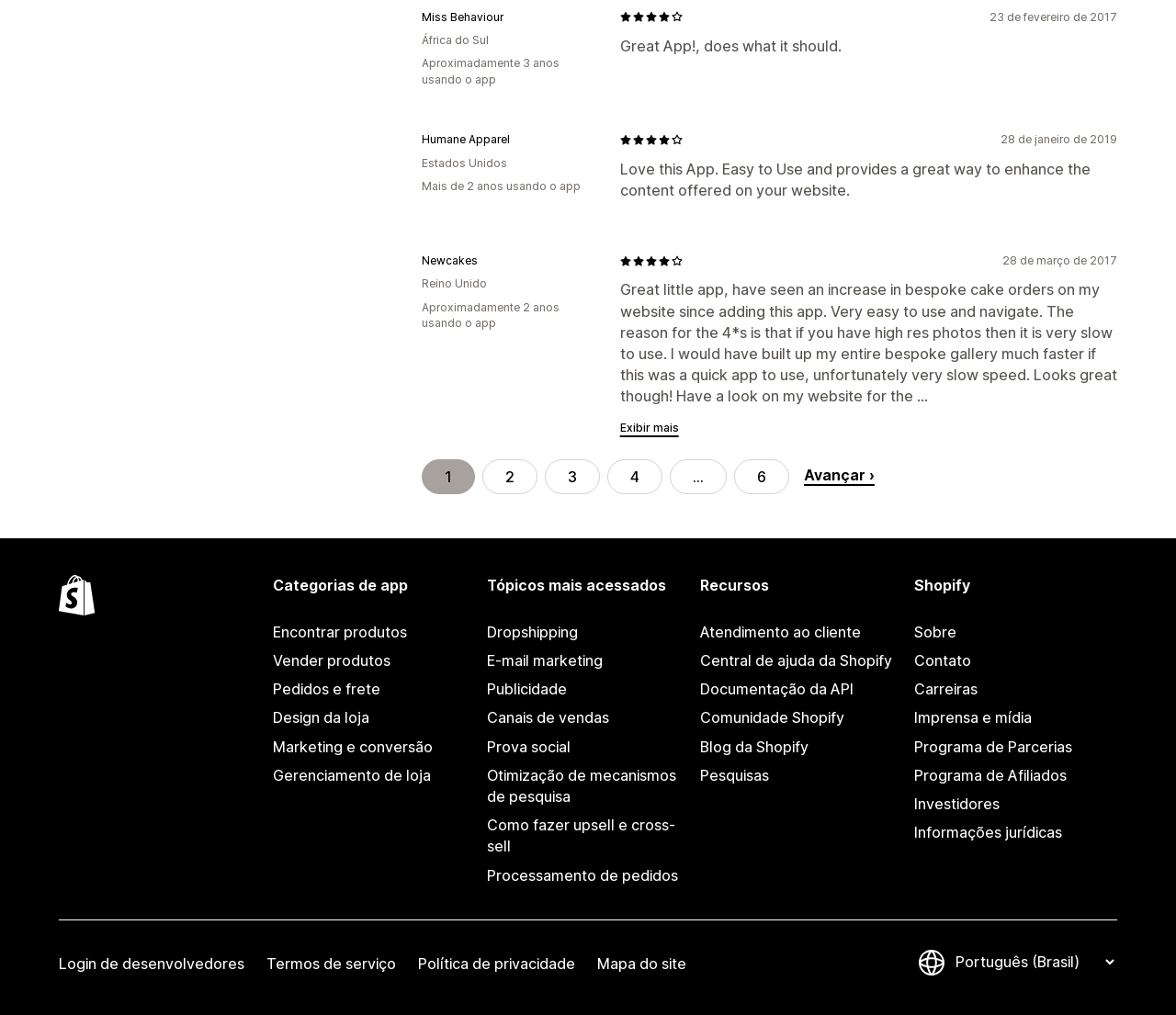Provide a short answer using a single word or phrase for the following question: 
How many pages of reviews are there?

At least 6